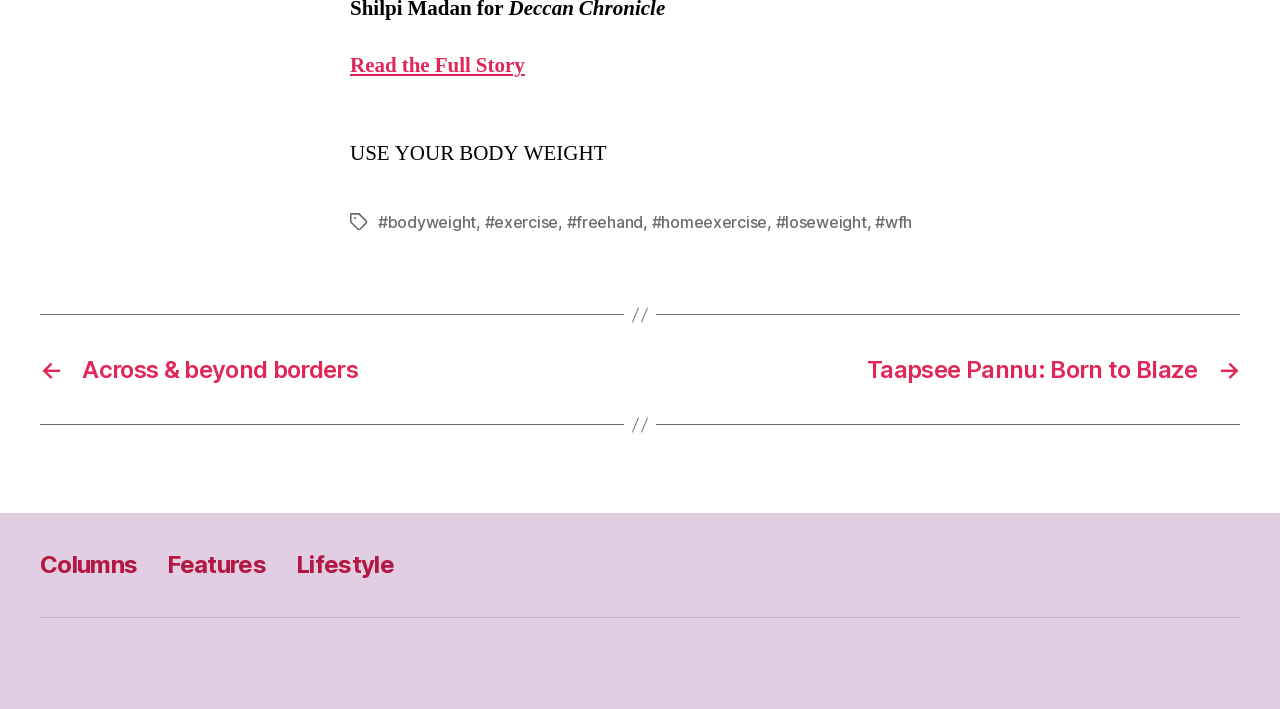What type of navigation is available on the webpage?
Using the picture, provide a one-word or short phrase answer.

Post and Footer